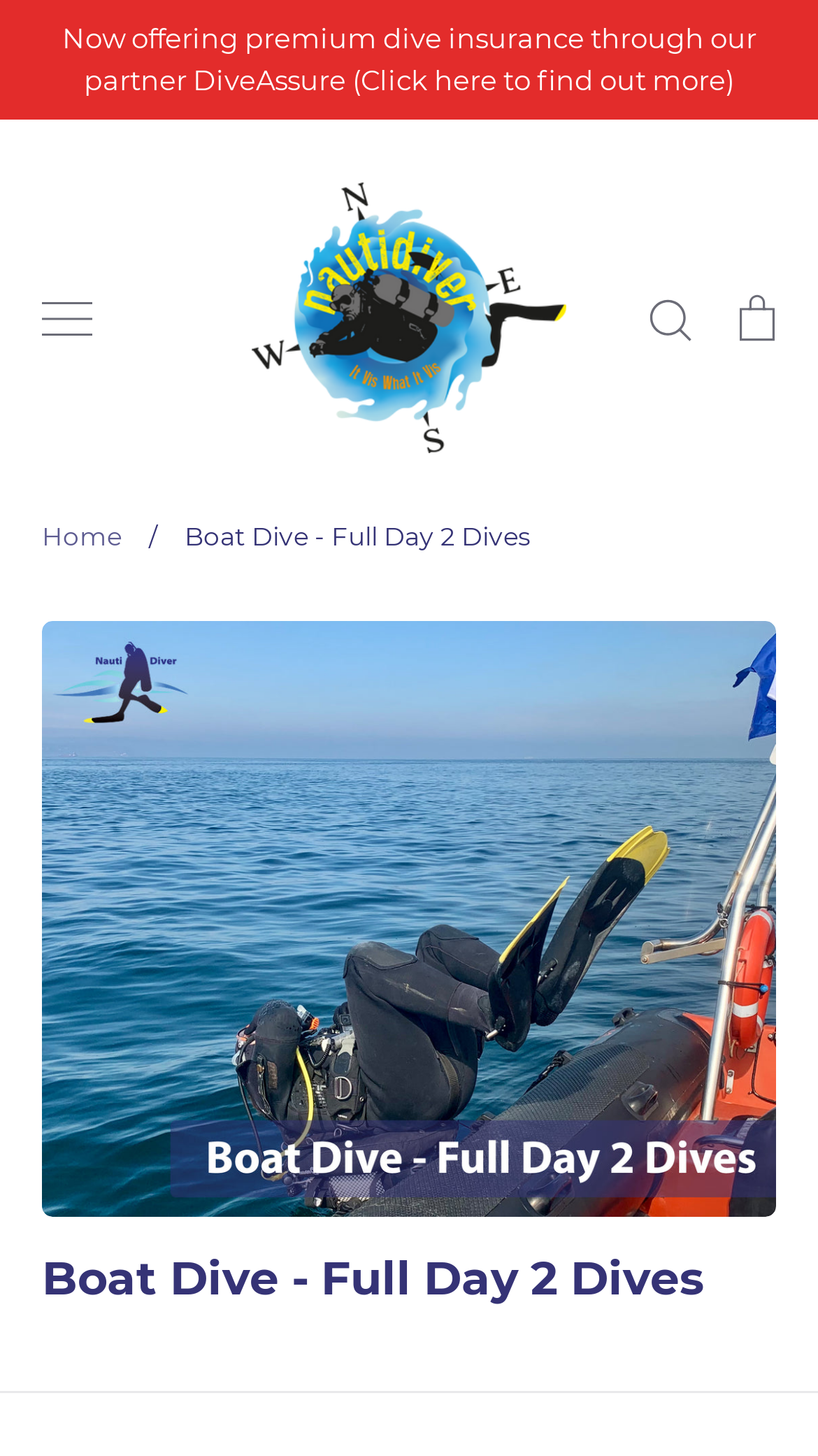Give a detailed account of the webpage, highlighting key information.

The webpage appears to be a booking or reservation page for a boat dive experience with Nauti Diver. At the top, there is a link to learn more about premium dive insurance offered through DiveAssure. Next to it, a toggle menu button is located, accompanied by a small image. 

The Nauti Diver logo, which is also a link, is positioned in the top-center of the page, along with an image of the logo. On the top-right, there are three links: "Search", "Cart", and a "Close" button, each accompanied by a small image. 

Below these top elements, a search bar is located, allowing users to search the store. The search bar has a "Search" button and a searchbox with a placeholder text "Search our store". 

The main navigation menu is situated below the search bar, with links to "Home" and the current page, "Boat Dive - Full Day 2 Dives". The main content of the page is headed by a title "Boat Dive - Full Day 2 Dives", which is a prominent heading. 

Additionally, there is a link to view bookings, which is mentioned in the meta description, but its exact location on the page is not specified in the accessibility tree.